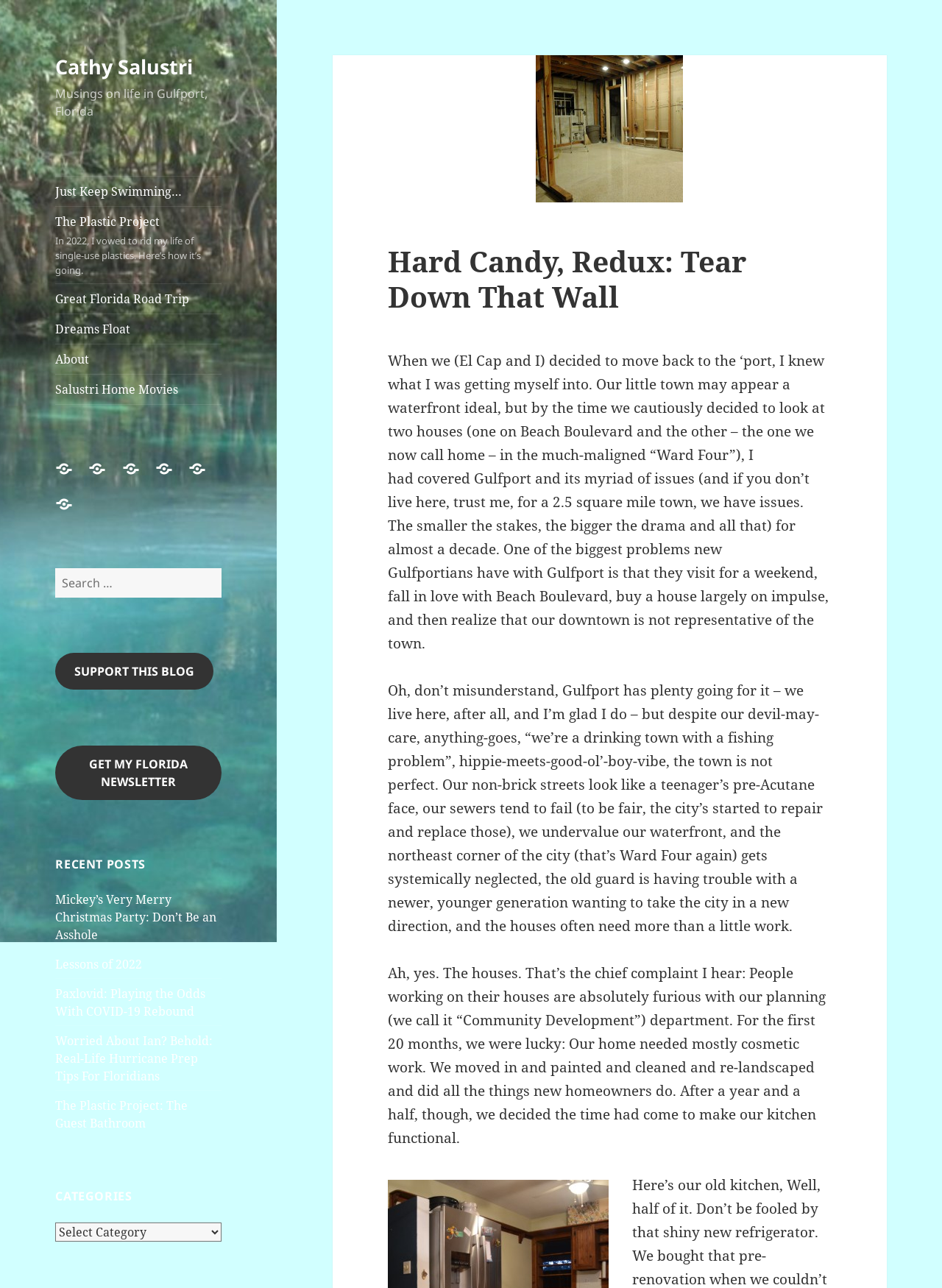Find the primary header on the webpage and provide its text.

Hard Candy, Redux: Tear Down That Wall